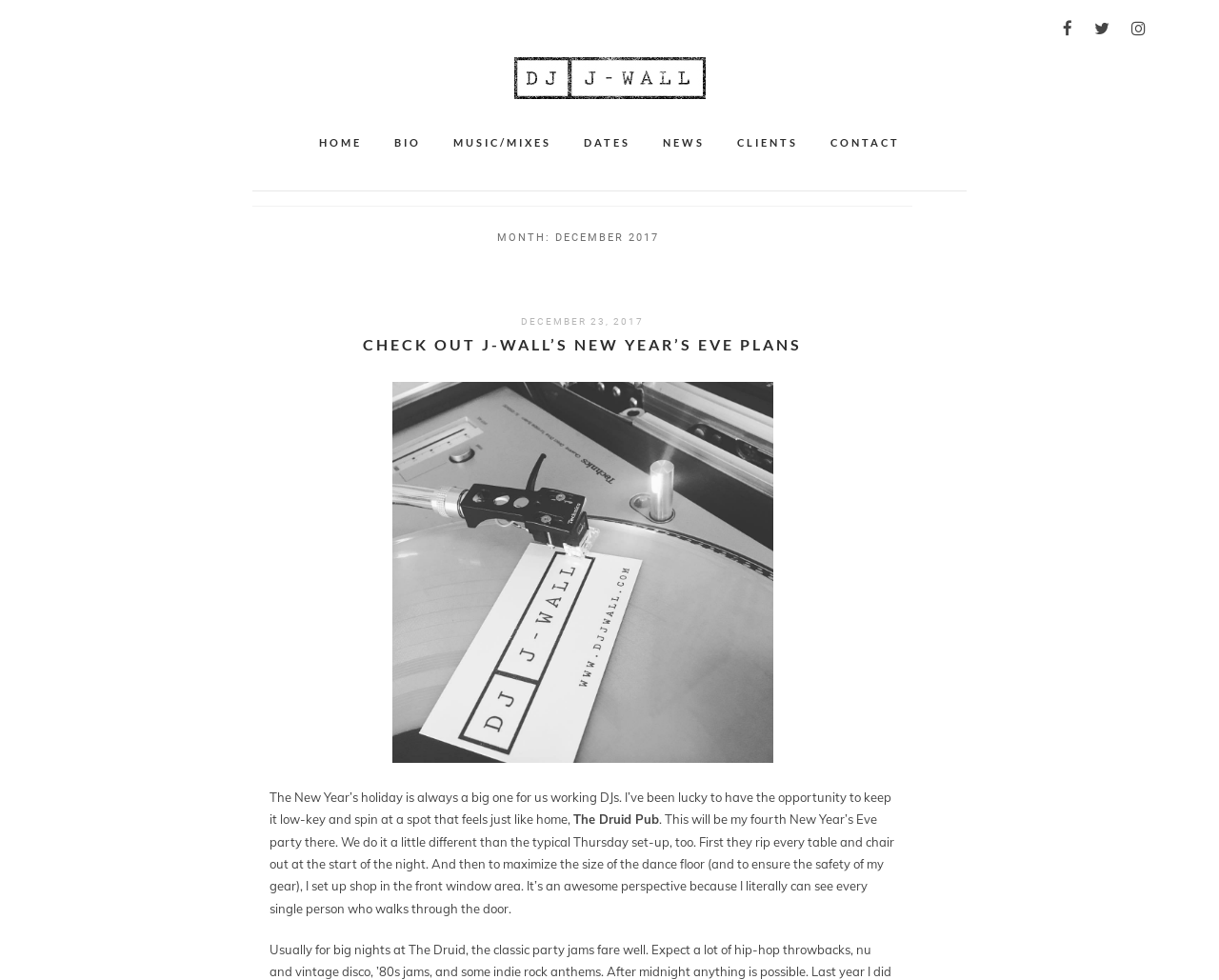Locate the bounding box coordinates of the clickable region to complete the following instruction: "check out J-Wall’s New Year’s Eve Plans."

[0.298, 0.342, 0.658, 0.361]